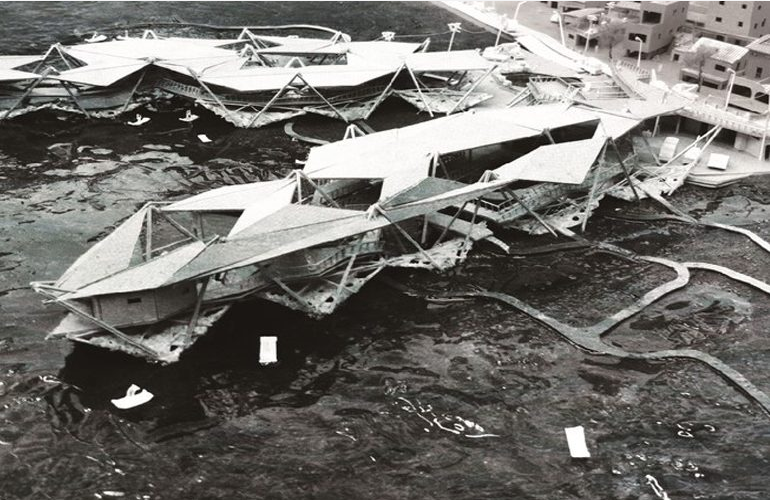What is the focus of the landscape architecture concepts in this project?
Utilize the image to construct a detailed and well-explained answer.

The caption highlights that the project focuses on concepts in landscape architecture that prioritize sustainable development and environmental integration, aiming to harmonize human infrastructure with natural aquatic environments.